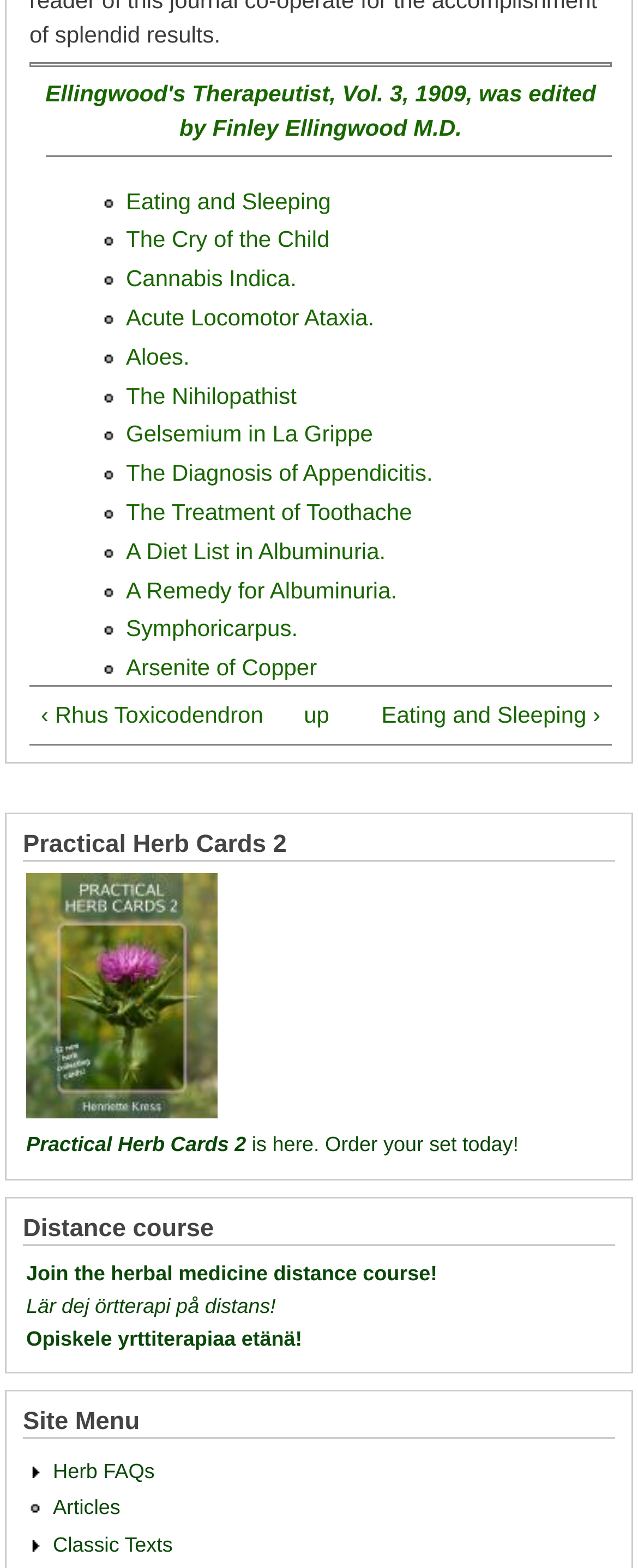How many images are there on the webpage? Based on the image, give a response in one word or a short phrase.

1